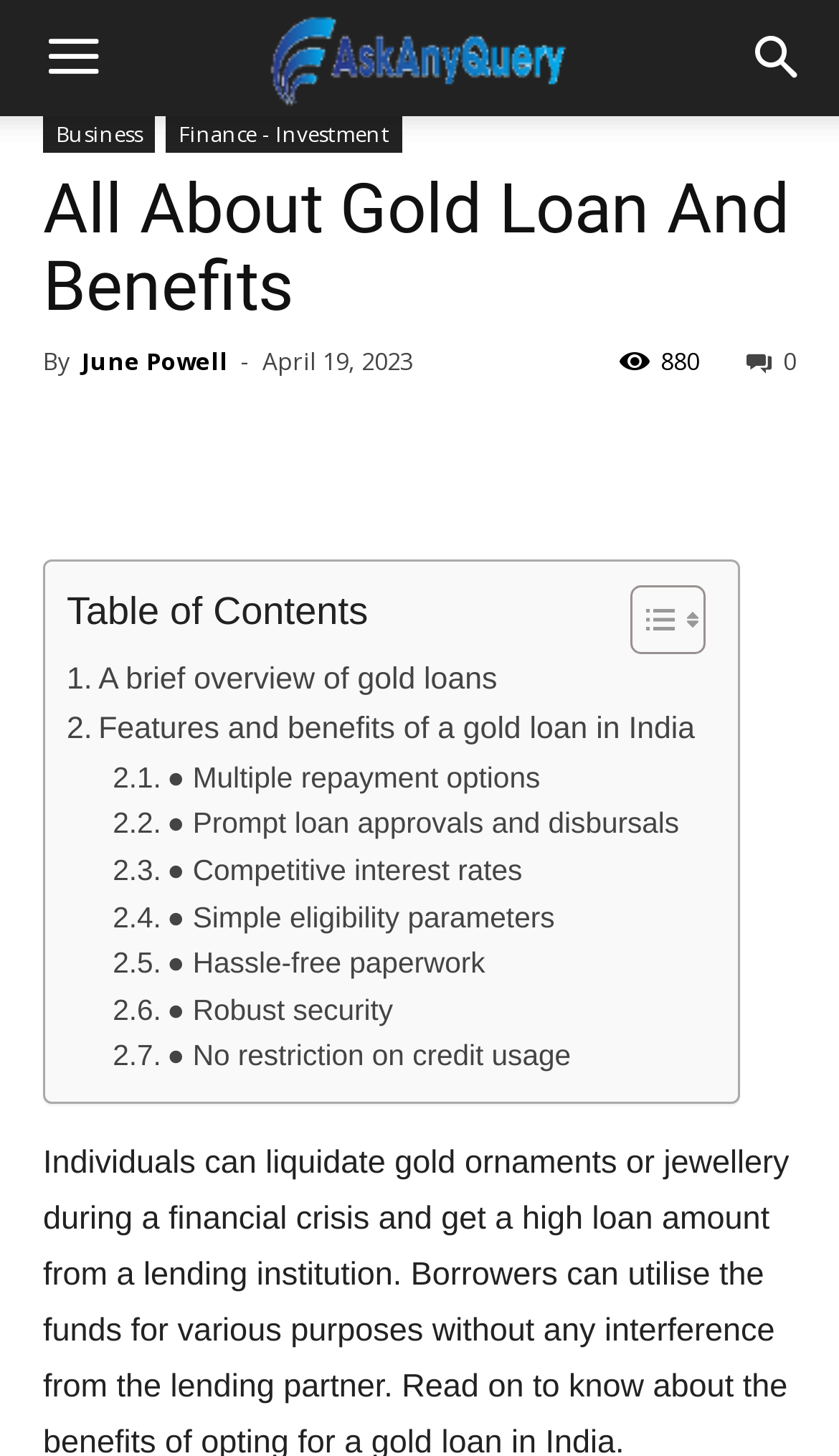Provide a one-word or short-phrase answer to the question:
What is the purpose of the toggle button in the table of contents?

To toggle table of content